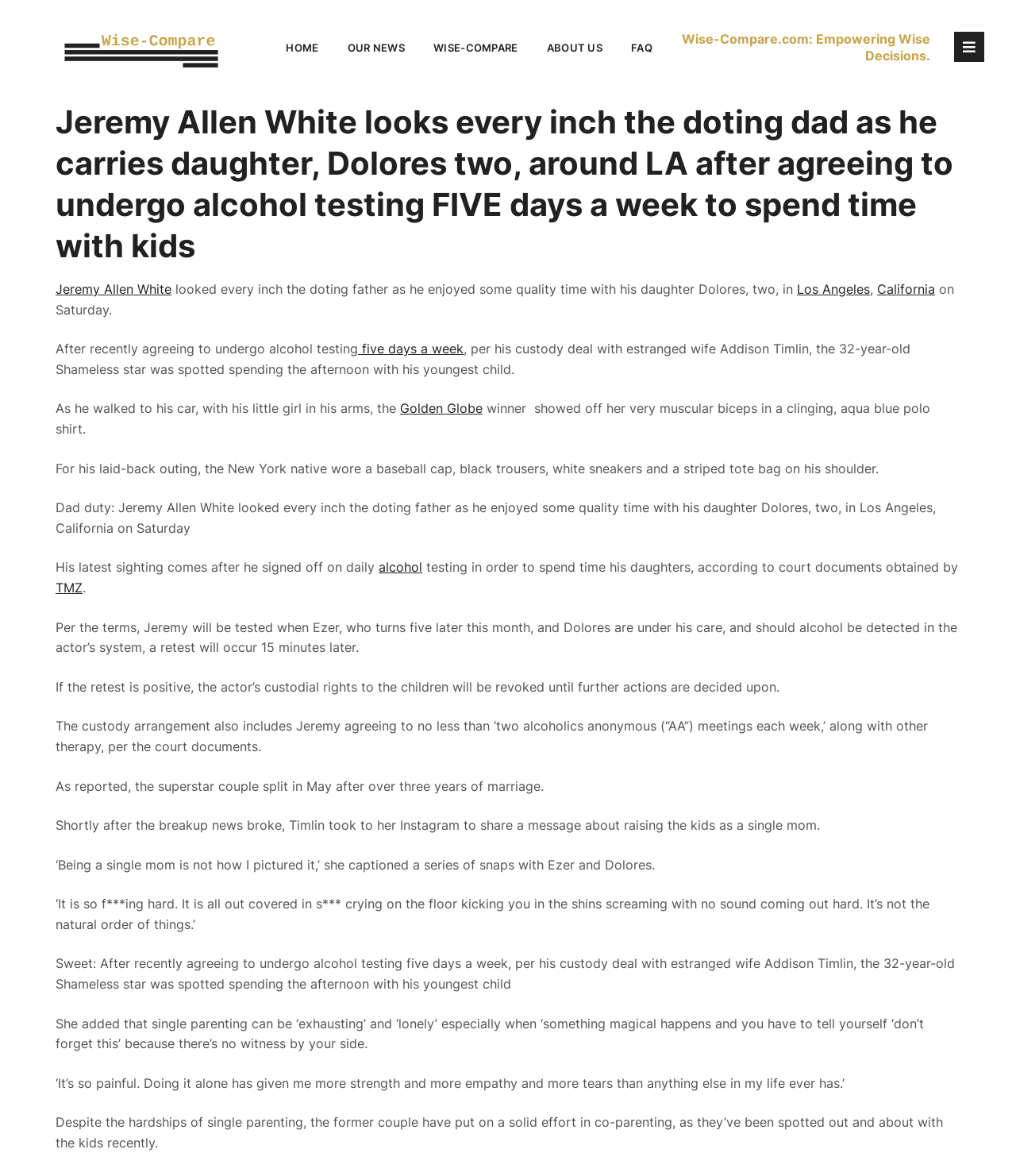Find the bounding box of the UI element described as: "TMZ". The bounding box coordinates should be given as four float values between 0 and 1, i.e., [left, top, right, bottom].

[0.055, 0.493, 0.081, 0.506]